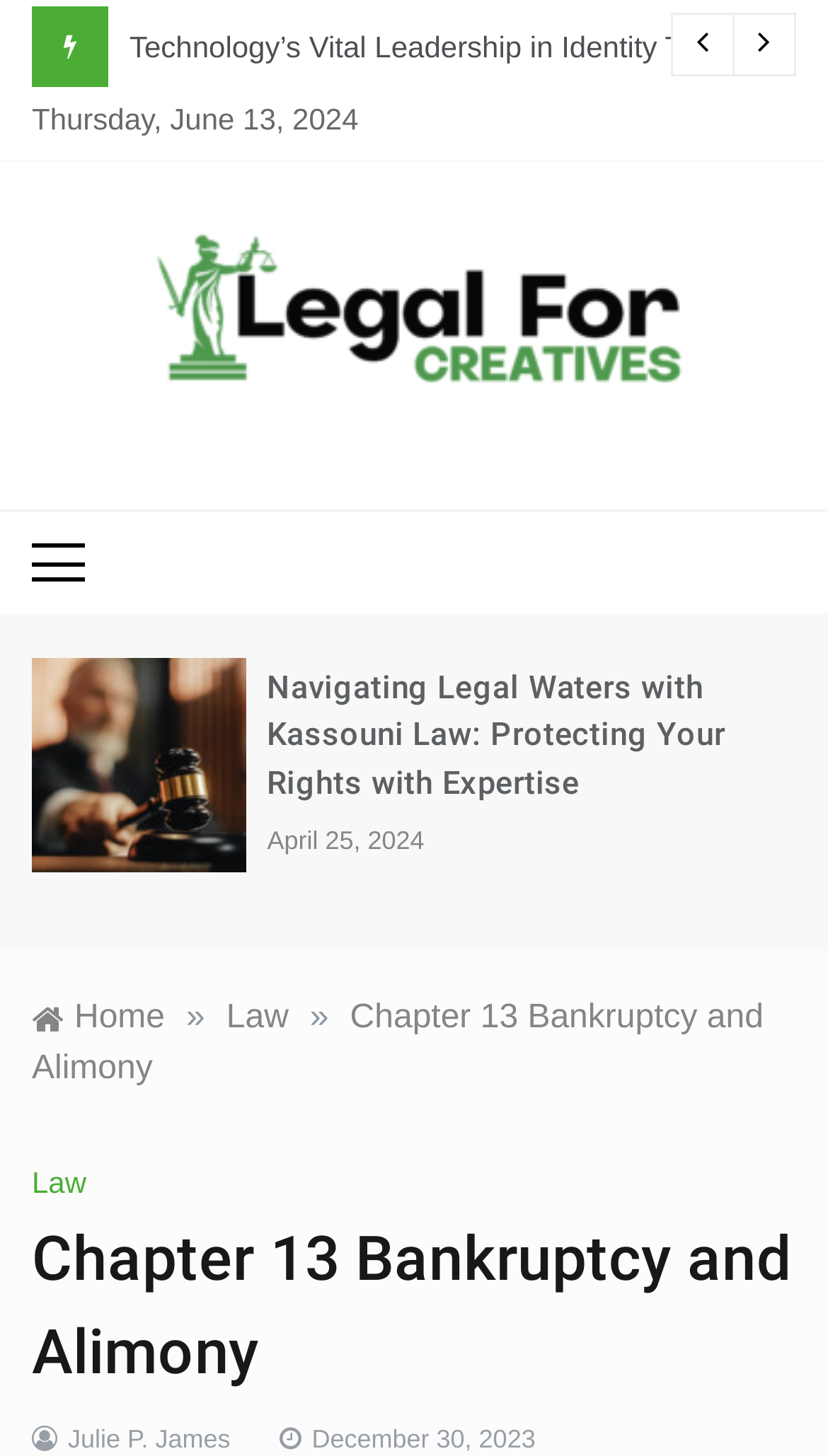Who is the author of the current article?
Observe the image and answer the question with a one-word or short phrase response.

Julie P. James